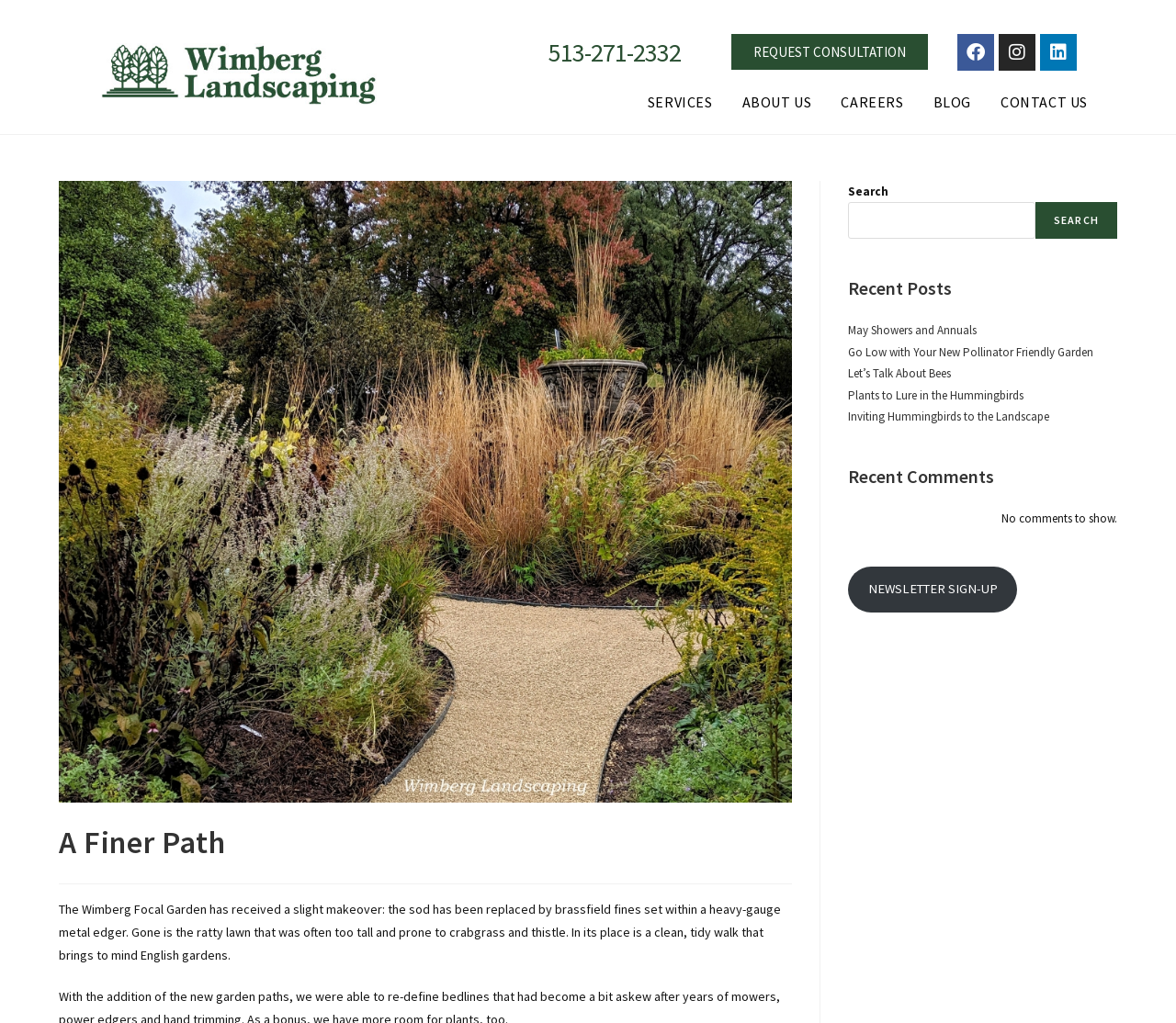Describe in detail what you see on the webpage.

The webpage is about Wimberg Landscaping, with a focus on the Wimberg Focal Garden. At the top, there is a logo and a navigation menu with links to "SERVICES", "ABOUT US", "CAREERS", "BLOG", and "CONTACT US". Below the navigation menu, there is a large image that takes up most of the width of the page, with a header "A Finer Path" on top of it.

To the right of the image, there is a sidebar with a search bar, a heading "Recent Posts", and a list of five links to recent blog posts. Below the recent posts, there is a heading "Recent Comments" with a message "No comments to show." Further down, there is a link to "NEWSLETTER SIGN-UP".

On the main content area, there is a paragraph of text describing the makeover of the Wimberg Focal Garden, including the replacement of sod with brassfield fines and the creation of a clean, tidy walk reminiscent of English gardens.

At the very top of the page, there are social media links to Facebook, Instagram, and LinkedIn, as well as a phone number and a link to "REQUEST CONSULTATION".